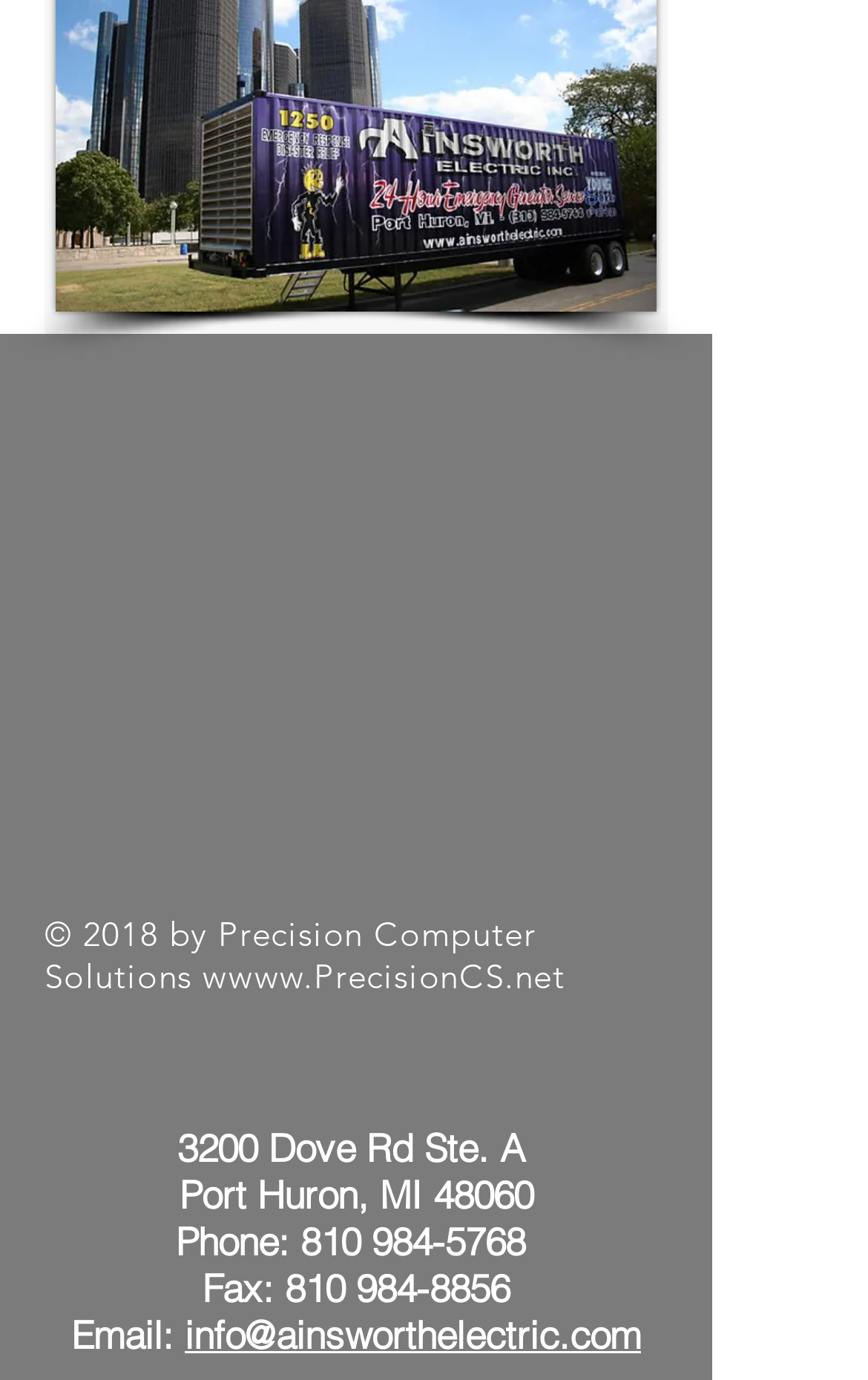What is the phone number?
Examine the image closely and answer the question with as much detail as possible.

The phone number can be found in the contact information section, where it says 'Phone: 810 984-5768'.